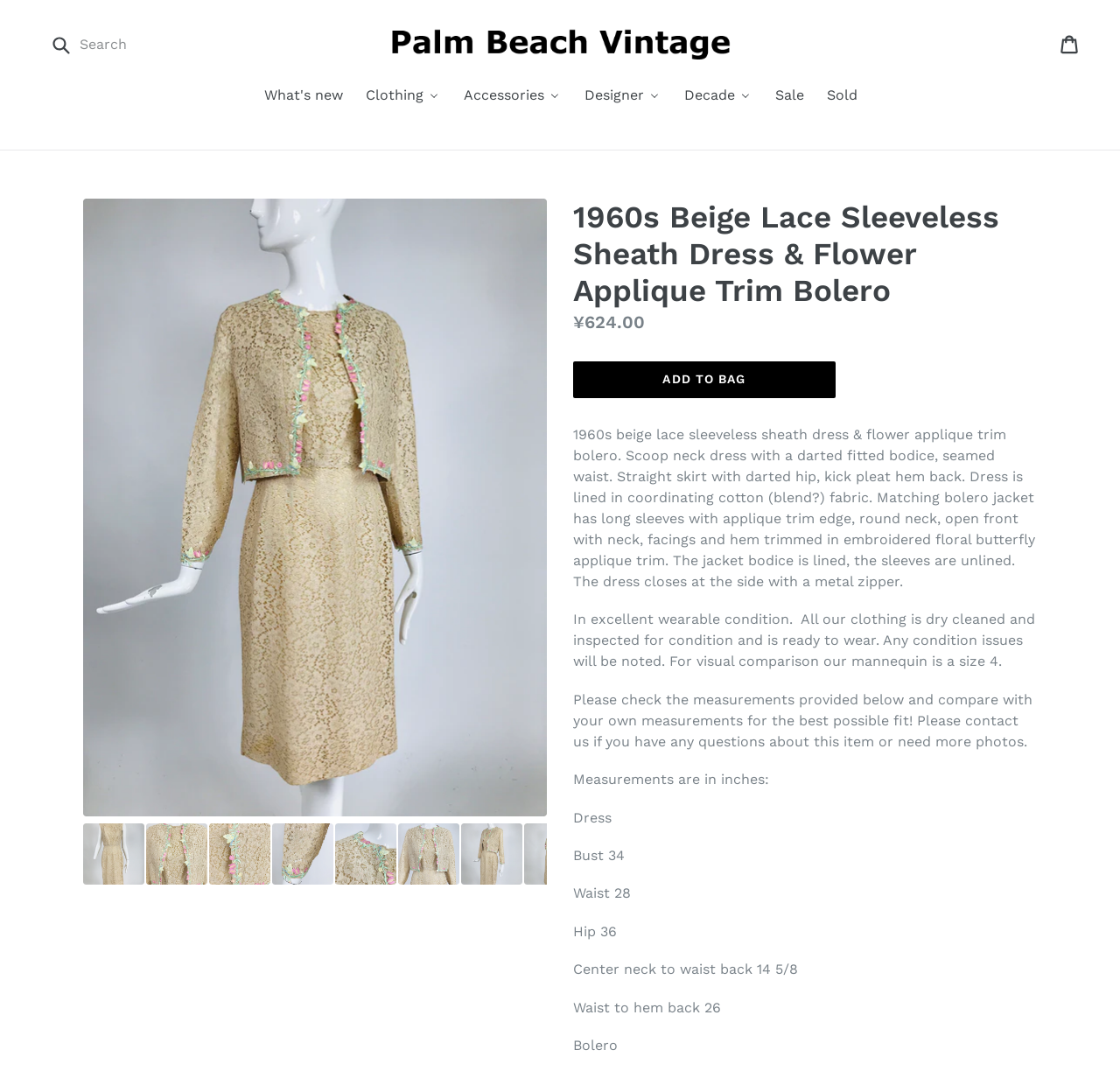Can you determine the bounding box coordinates of the area that needs to be clicked to fulfill the following instruction: "View what's new"?

[0.225, 0.079, 0.316, 0.101]